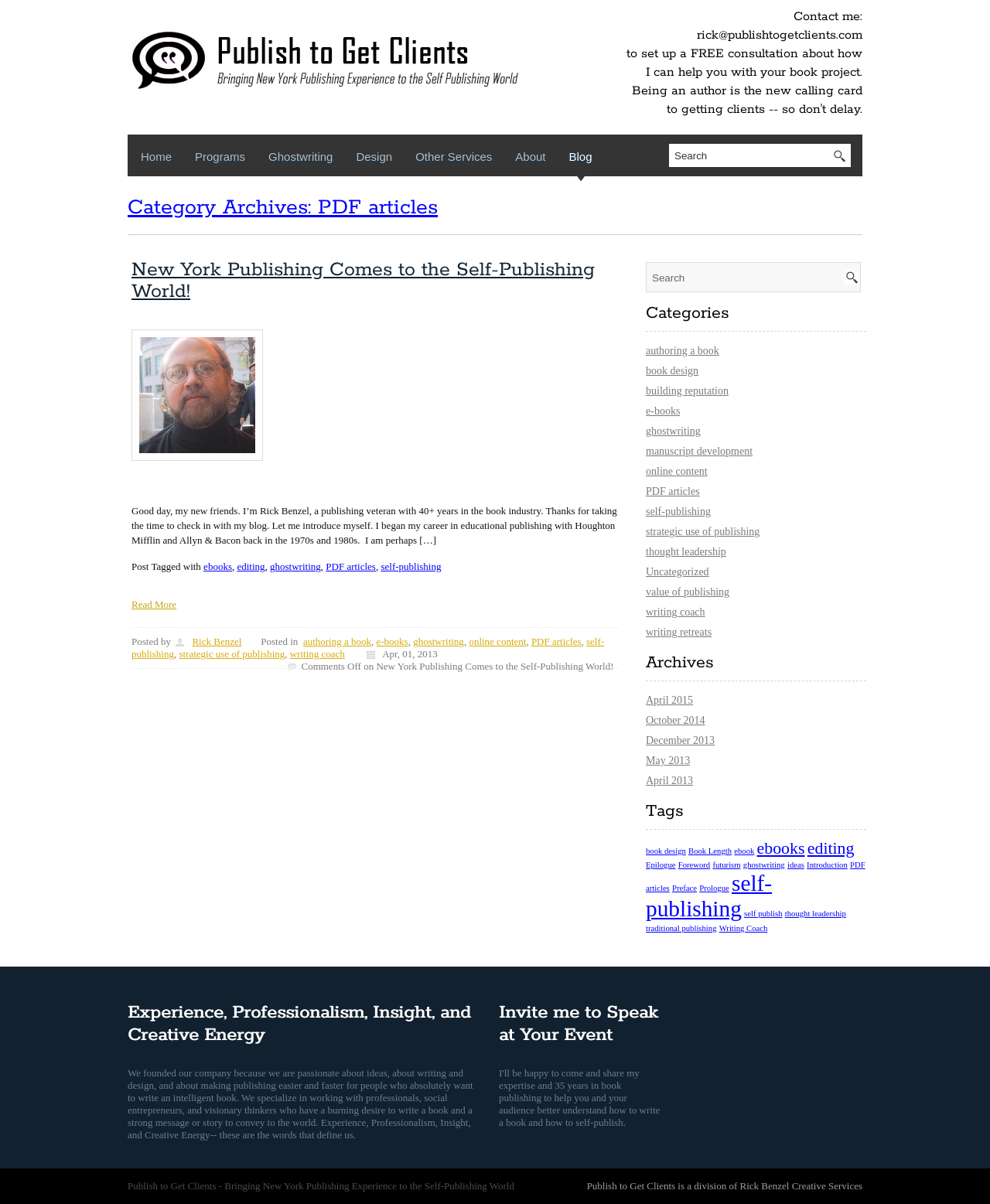What is the purpose of the search bar?
Using the information from the image, give a concise answer in one word or a short phrase.

To search the website